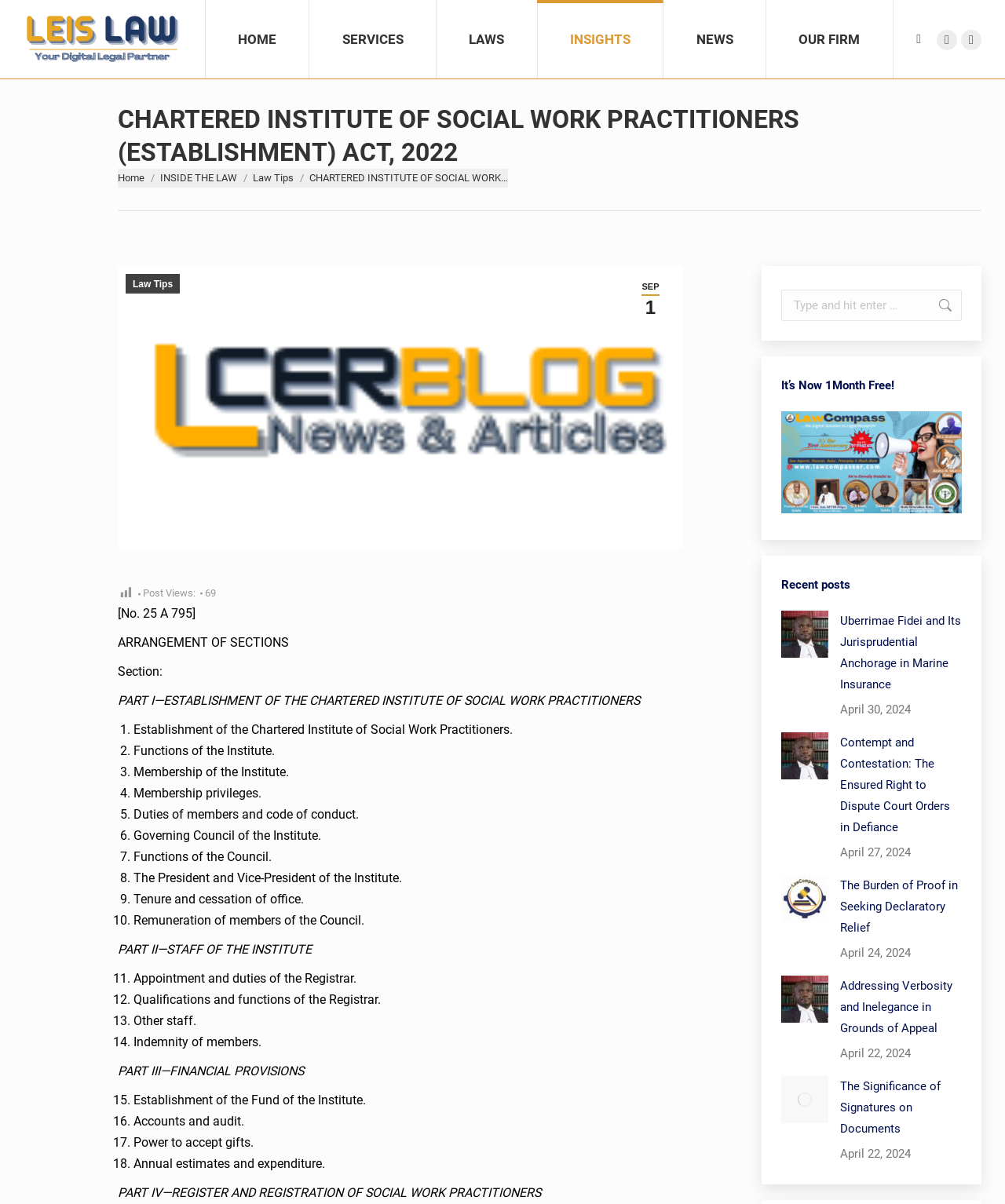Please determine the bounding box coordinates of the area that needs to be clicked to complete this task: 'check the 'POPULAR' section'. The coordinates must be four float numbers between 0 and 1, formatted as [left, top, right, bottom].

None